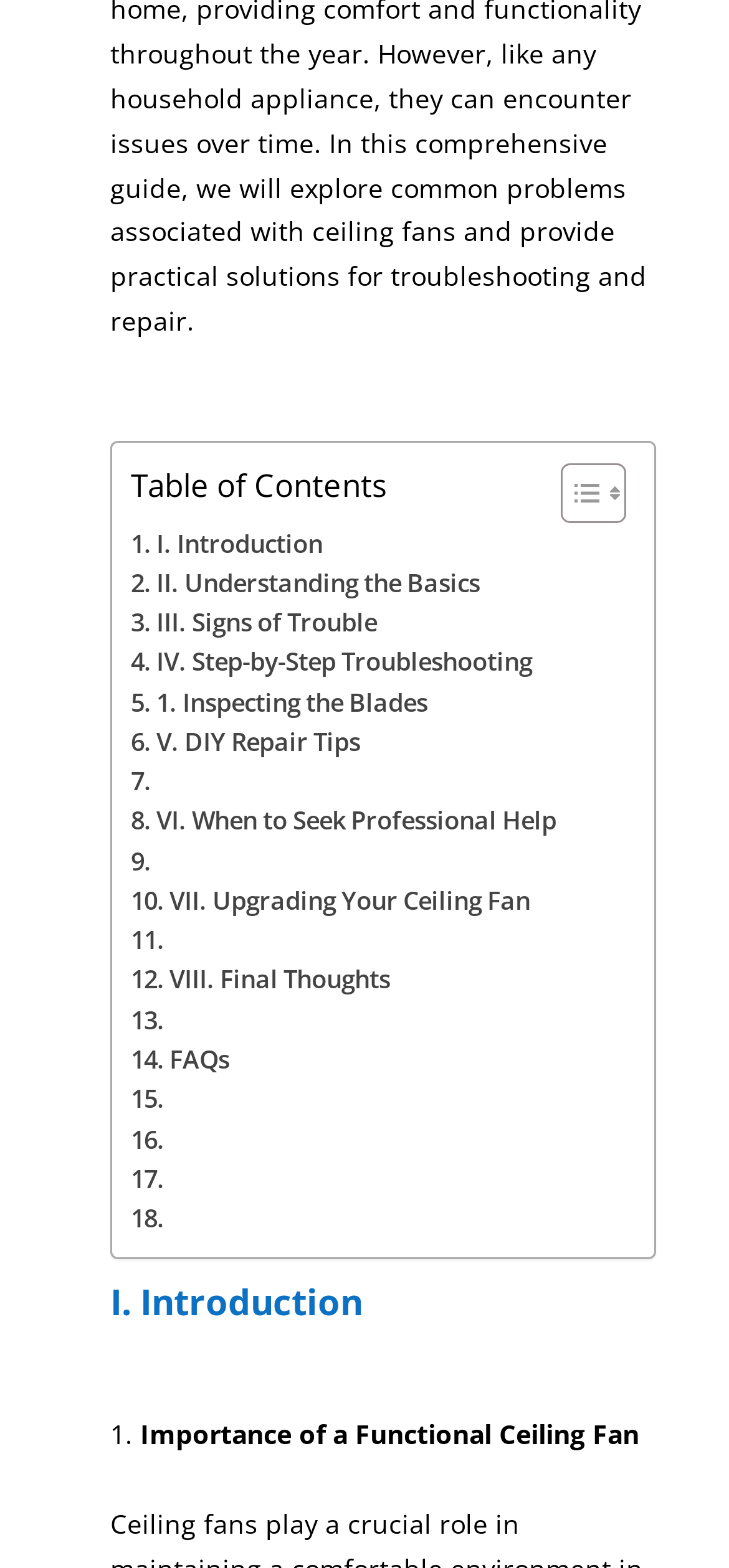Please respond to the question with a concise word or phrase:
What is the last item in the table of contents?

FAQs